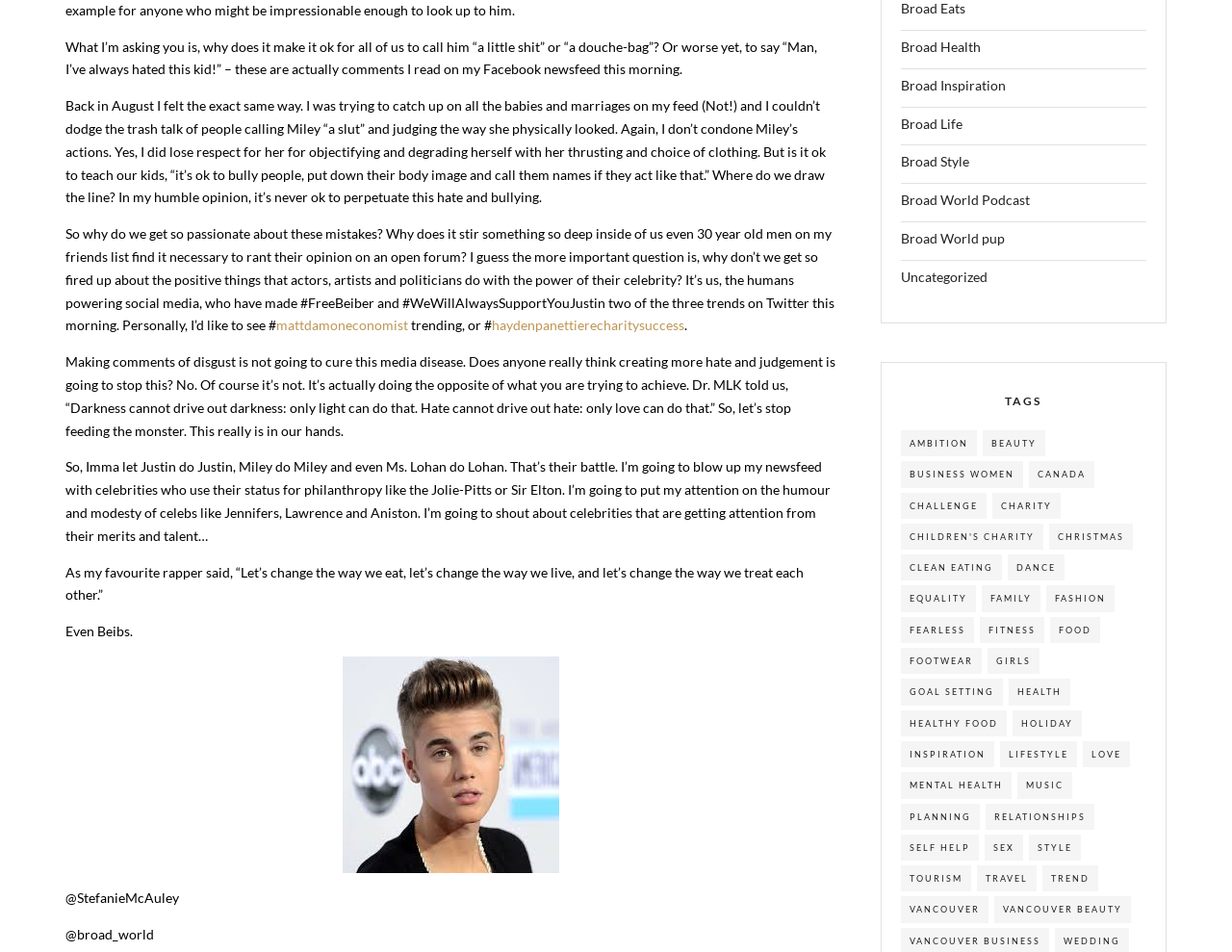What is the quote mentioned in the article?
Using the image, answer in one word or phrase.

Darkness cannot drive out darkness